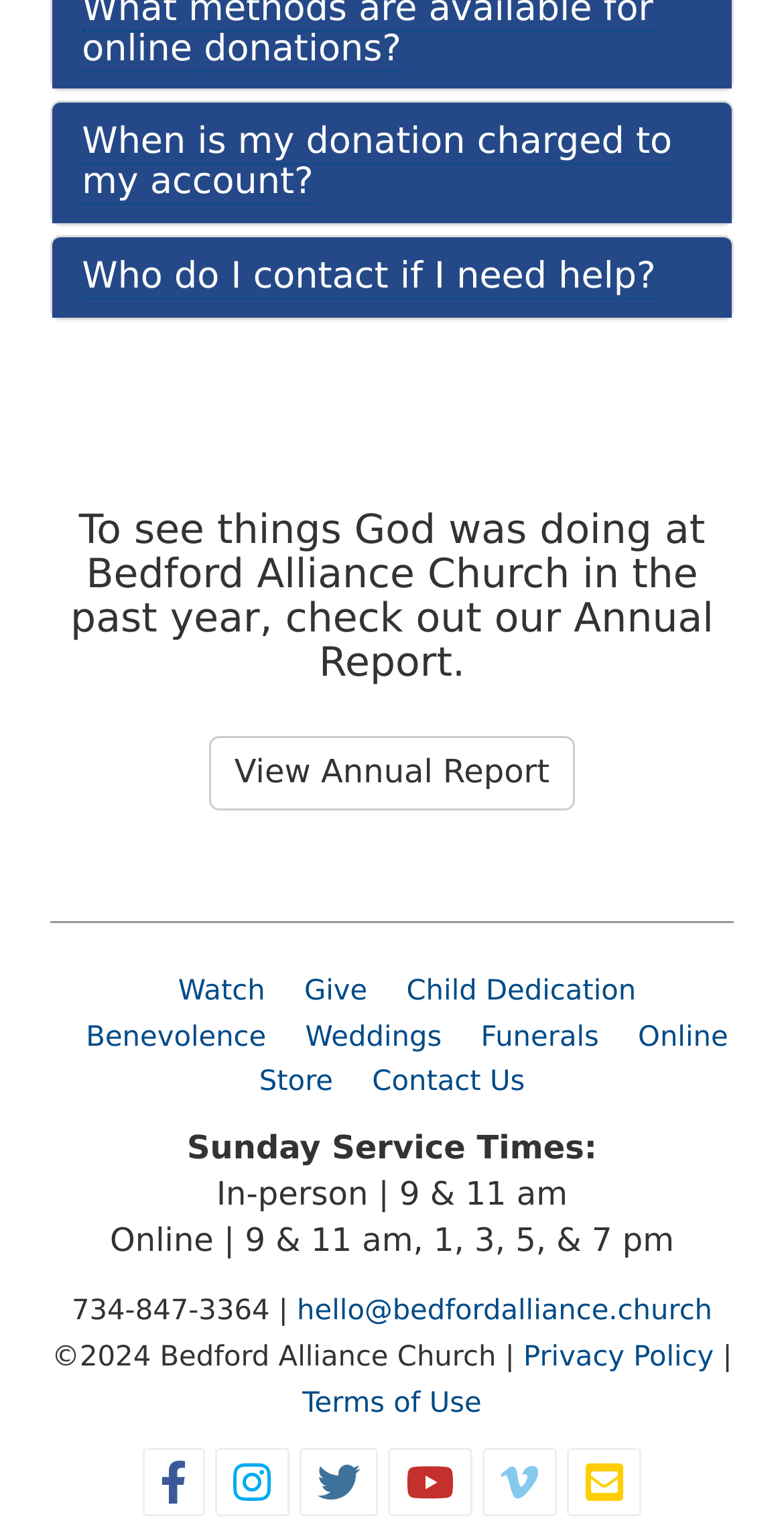Determine the bounding box coordinates of the clickable region to execute the instruction: "Check the Imprint". The coordinates should be four float numbers between 0 and 1, denoted as [left, top, right, bottom].

None